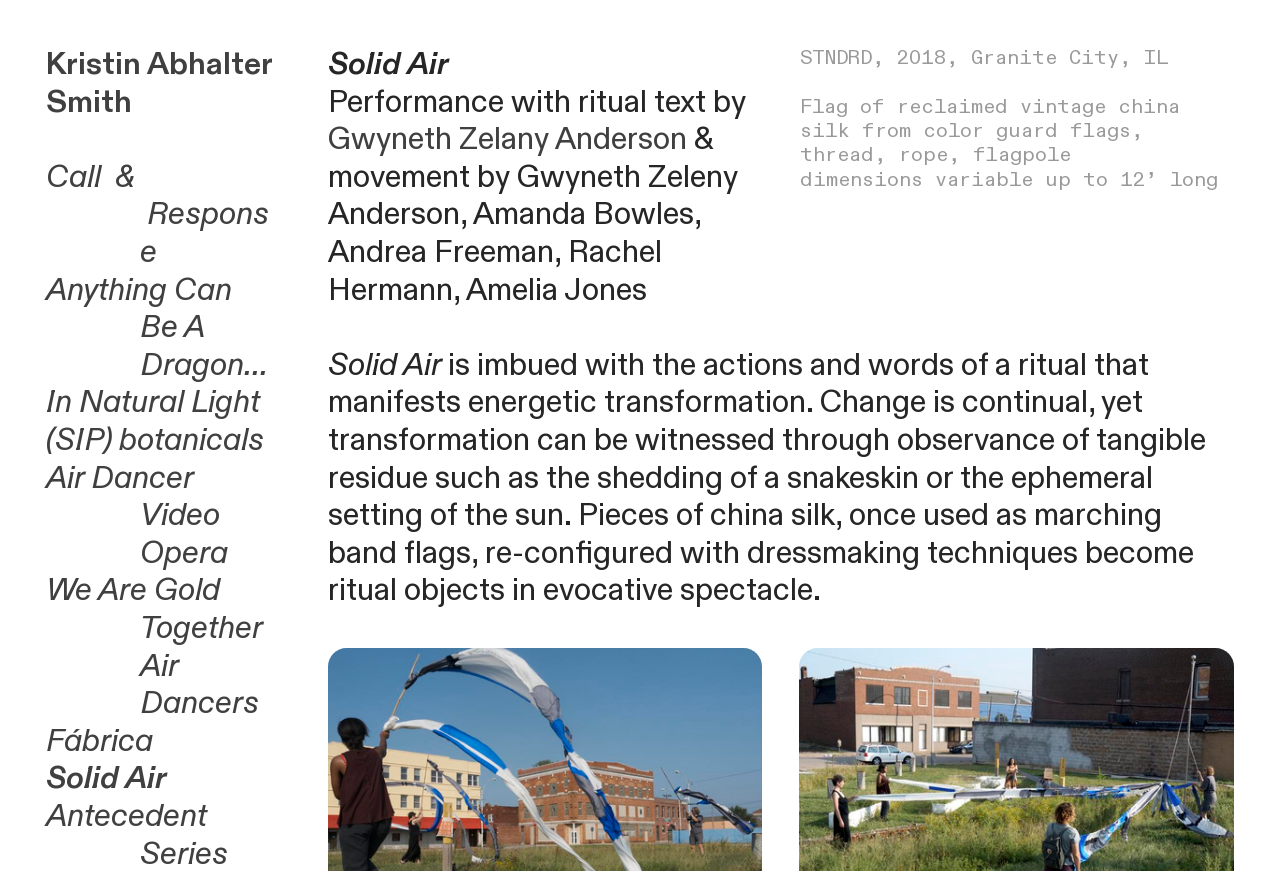What is the material used in the 'Solid Air' artwork?
Please respond to the question with a detailed and well-explained answer.

The material used in the 'Solid Air' artwork can be found in the StaticText element 'Flag of reclaimed vintage china silk from color guard flags, thread, rope, flagpole', which describes the artwork's composition.